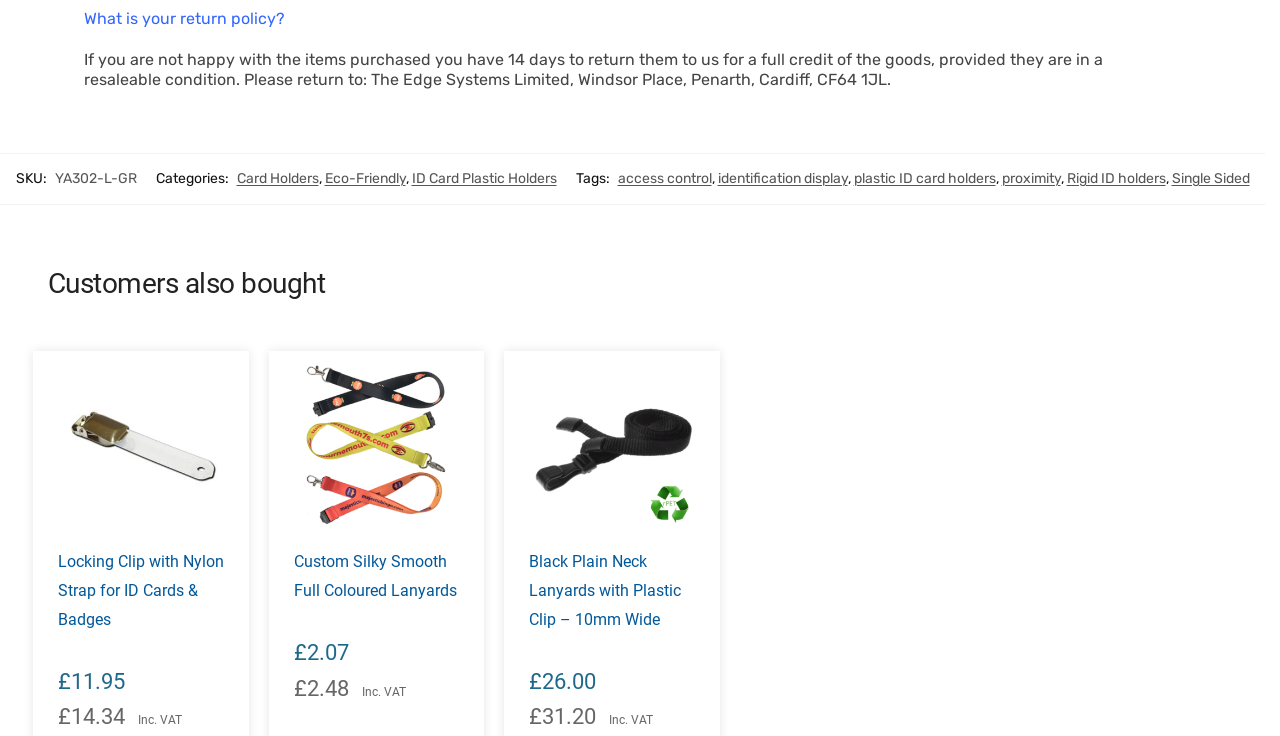Give a succinct answer to this question in a single word or phrase: 
What is the name of the product that customers also bought?

Locking Clip with Nylon Strap for ID Cards & Badges